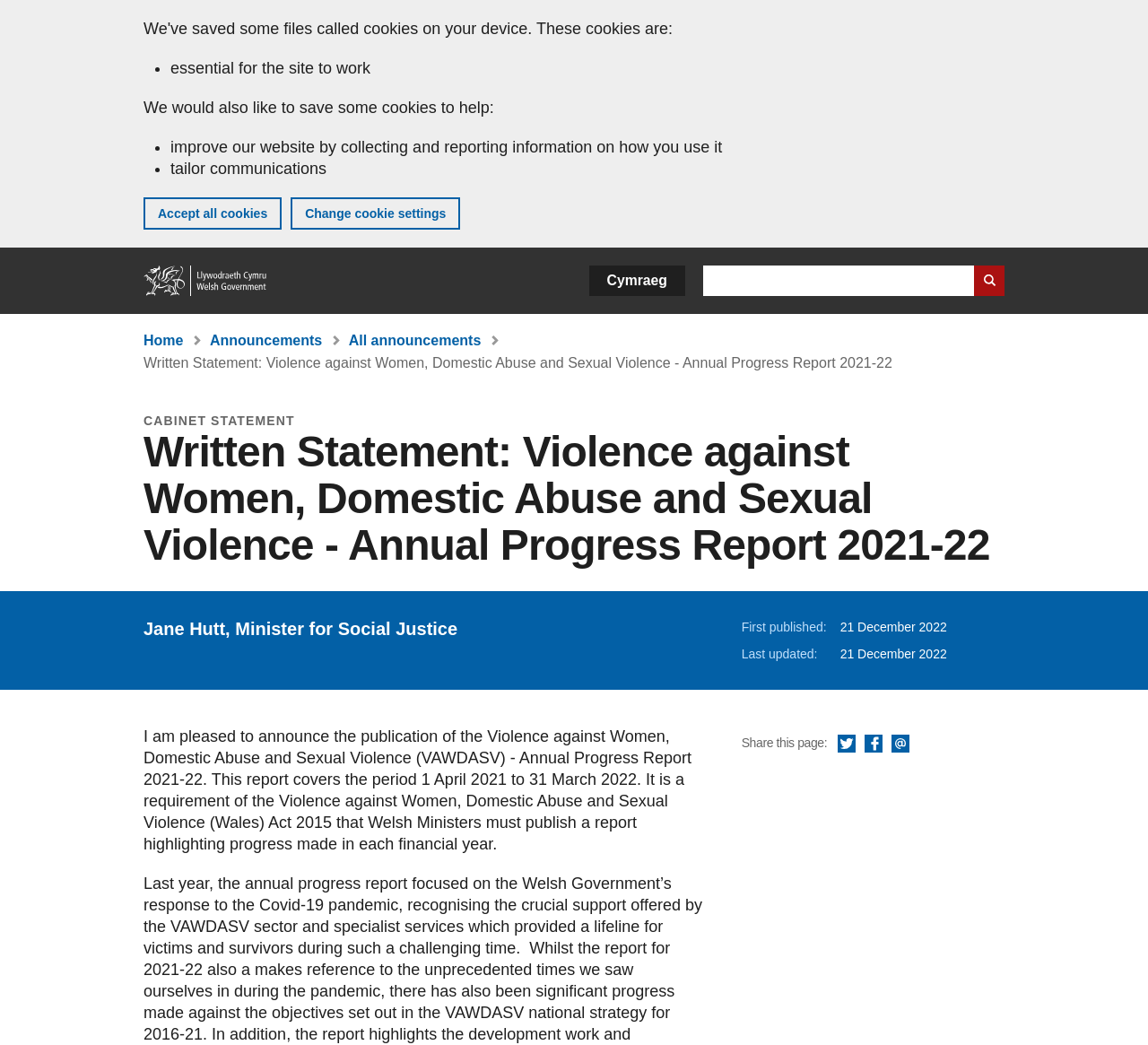Provide your answer in one word or a succinct phrase for the question: 
What is the name of the Minister for Social Justice?

Jane Hutt